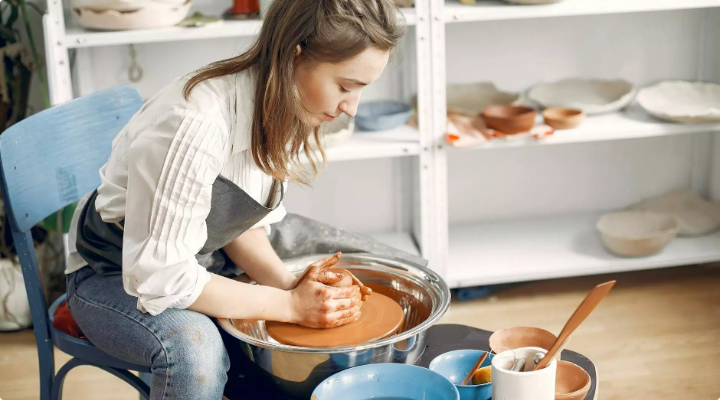What is on the shelves in the background?
Carefully examine the image and provide a detailed answer to the question.

The shelves in the background of the image showcase an assortment of handcrafted pottery, which emphasizes the rich texture and warm colors that characterize the woman's artistic environment and suggests that she is a skilled potter.